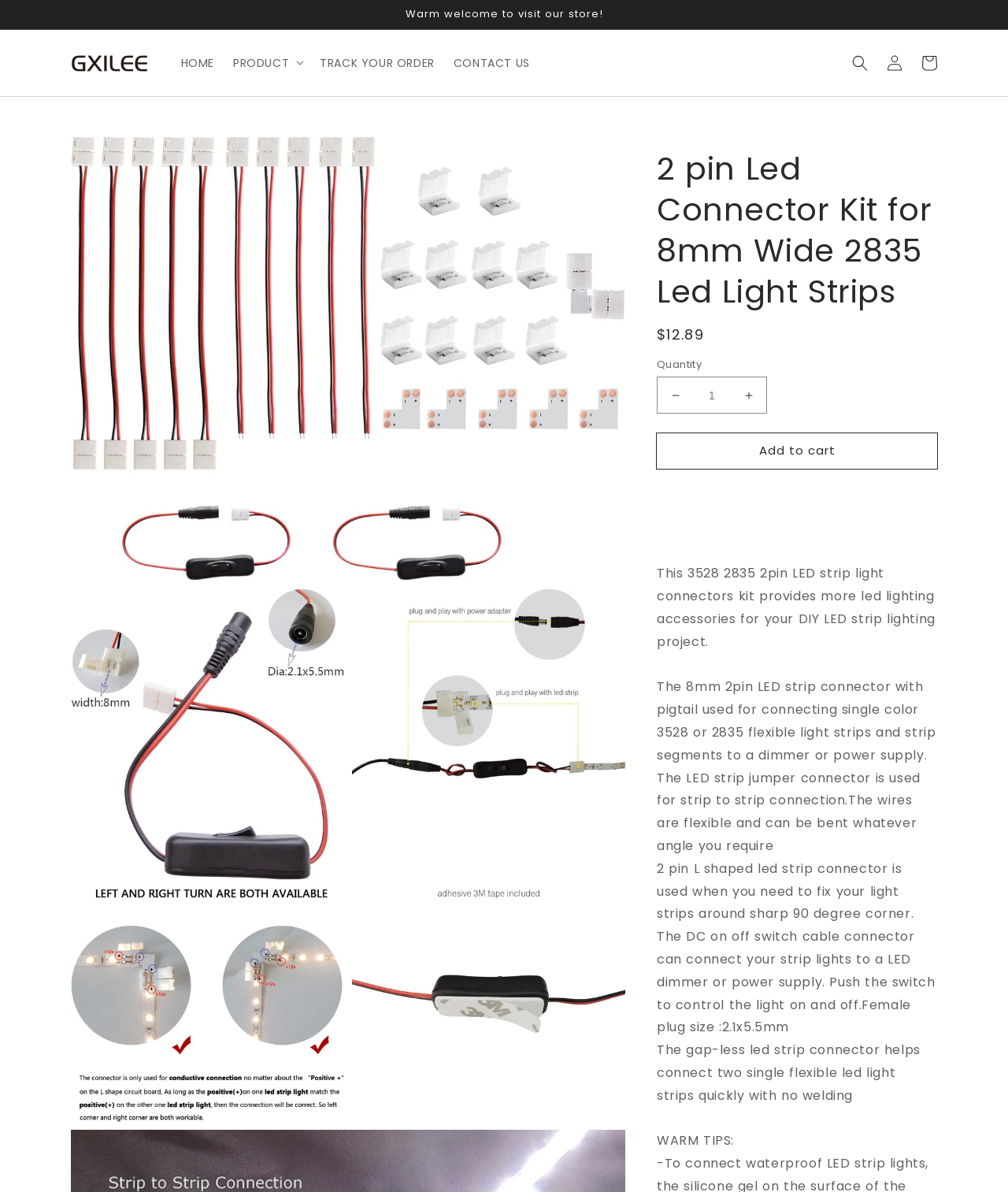What is the purpose of the 2 pin L shaped led strip connector?
Give a detailed response to the question by analyzing the screenshot.

The purpose of the 2 pin L shaped led strip connector can be found in the static text element on the webpage, which states that it is 'used when you need to fix your light strips around sharp 90 degree corner'.